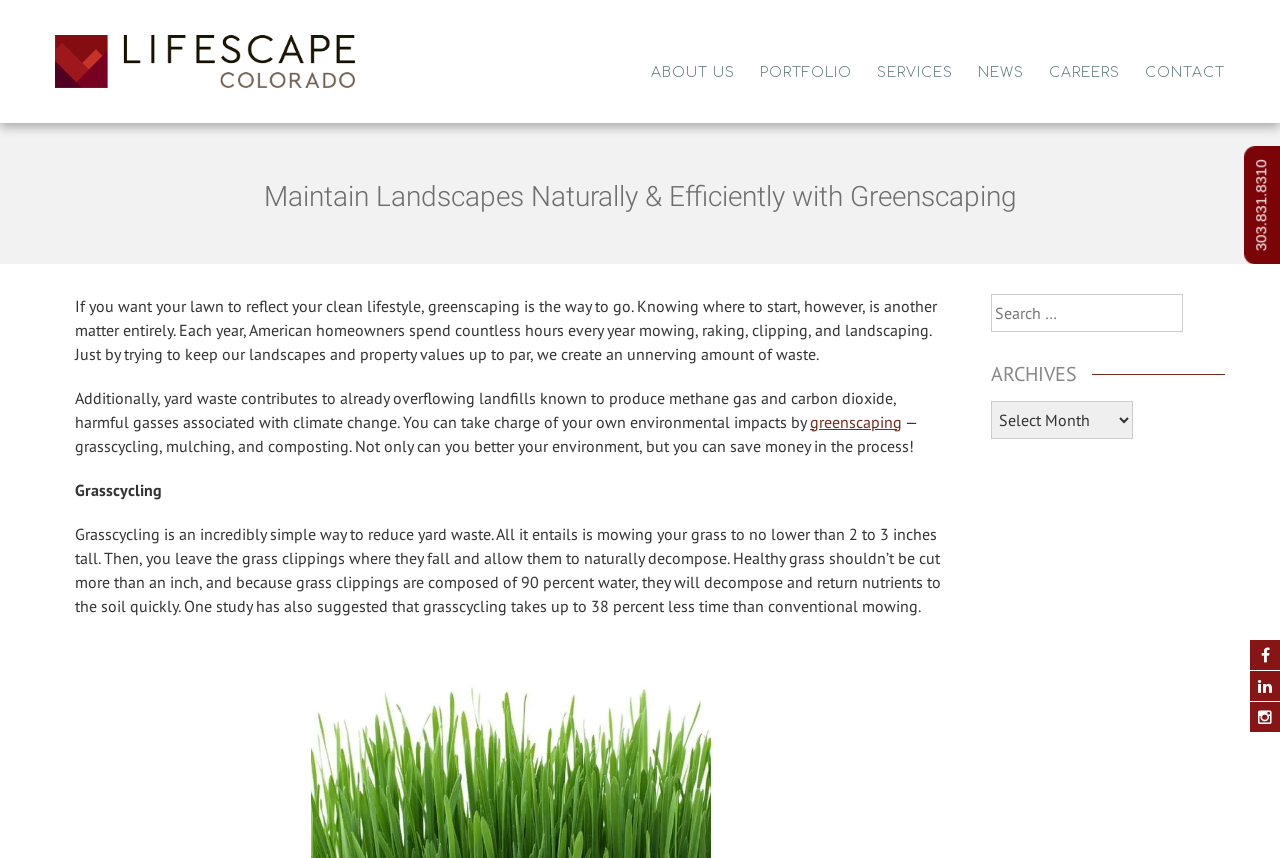What is the percentage of water in grass clippings?
Refer to the image and provide a detailed answer to the question.

According to the text, grass clippings are composed of 90 percent water, which makes them decompose quickly and return nutrients to the soil.